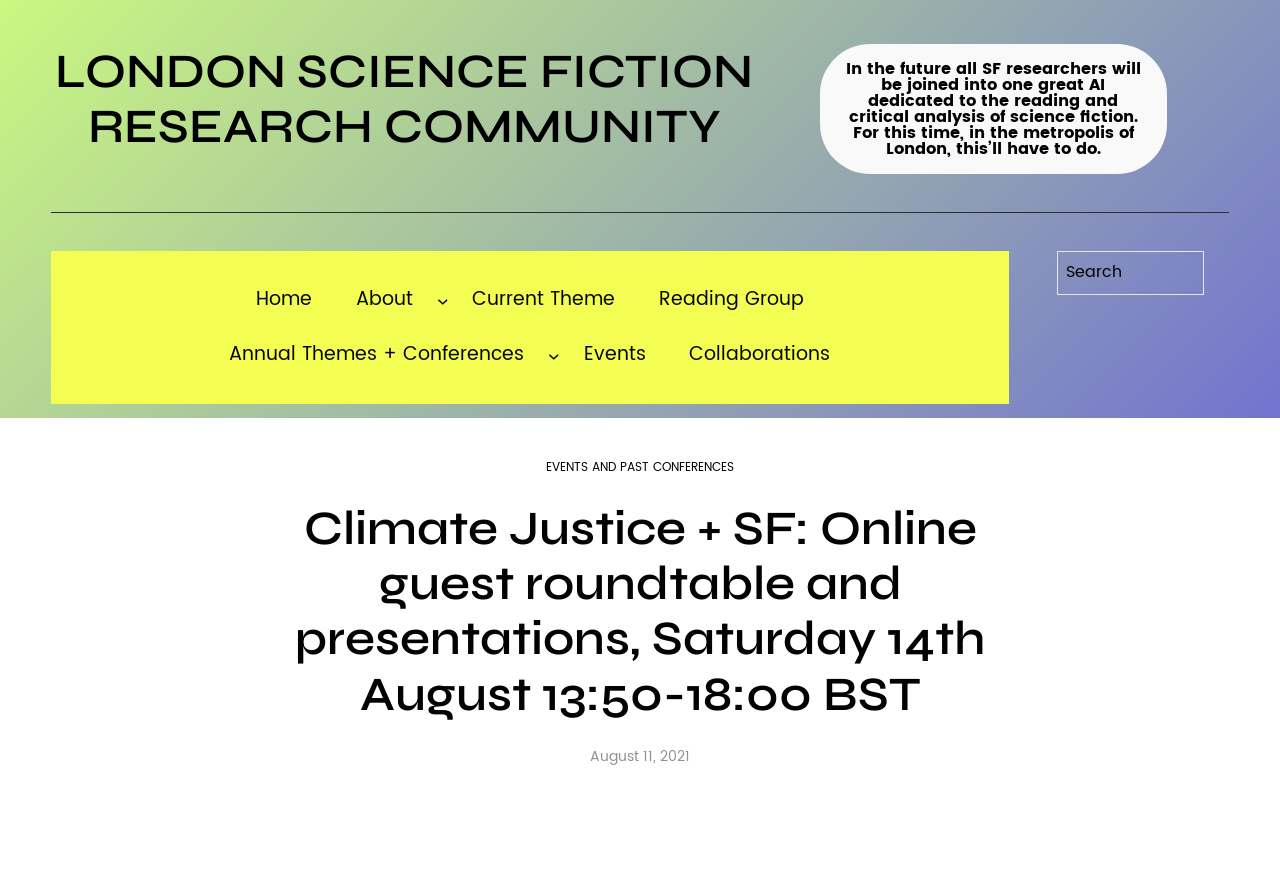Could you provide the bounding box coordinates for the portion of the screen to click to complete this instruction: "View the About page"?

[0.278, 0.325, 0.322, 0.36]